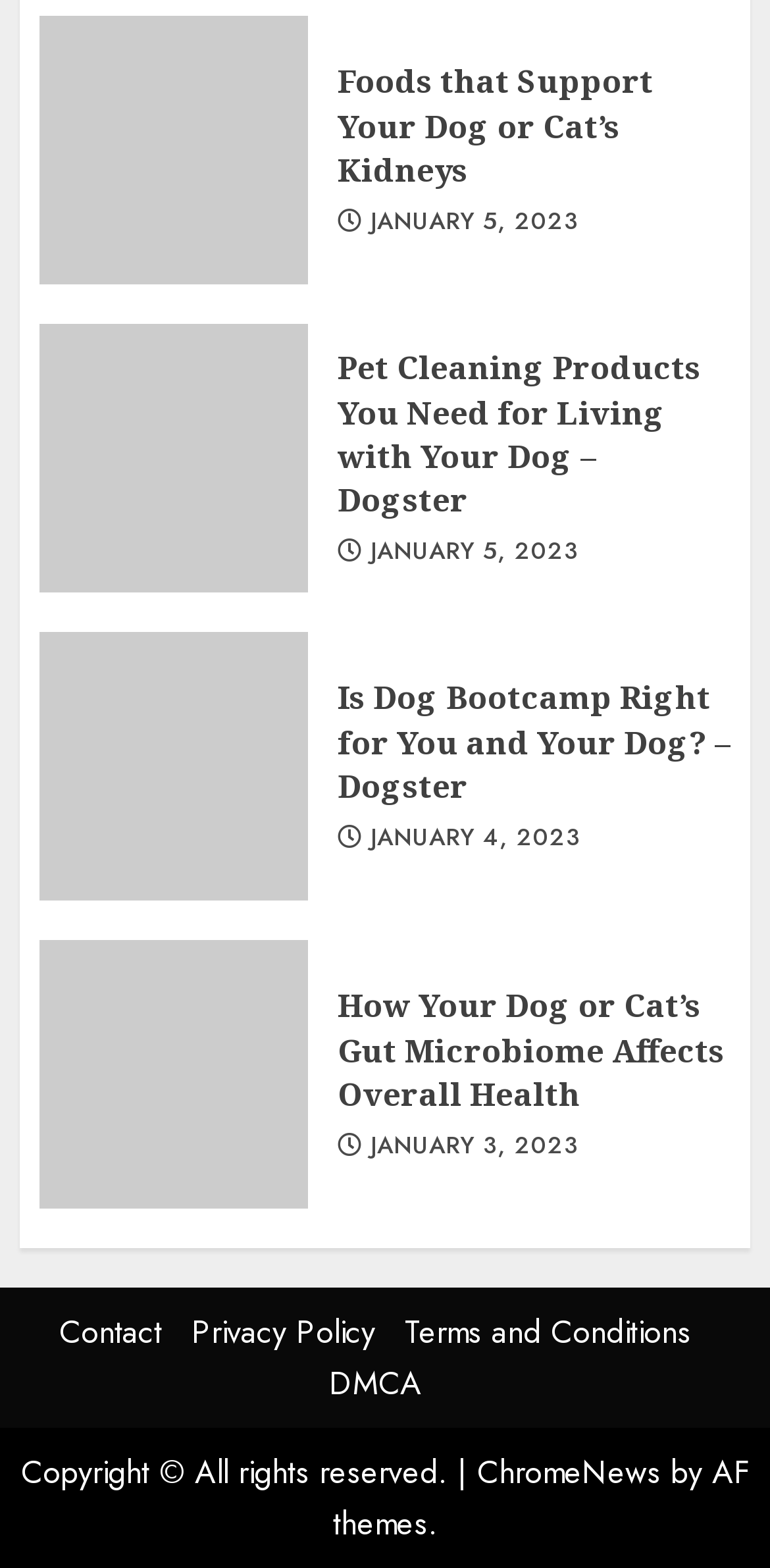With reference to the image, please provide a detailed answer to the following question: What is the purpose of the 'Contact' link?

The 'Contact' link is likely provided for users to get in touch with the website or its administrators, possibly to provide feedback, ask questions, or request information.